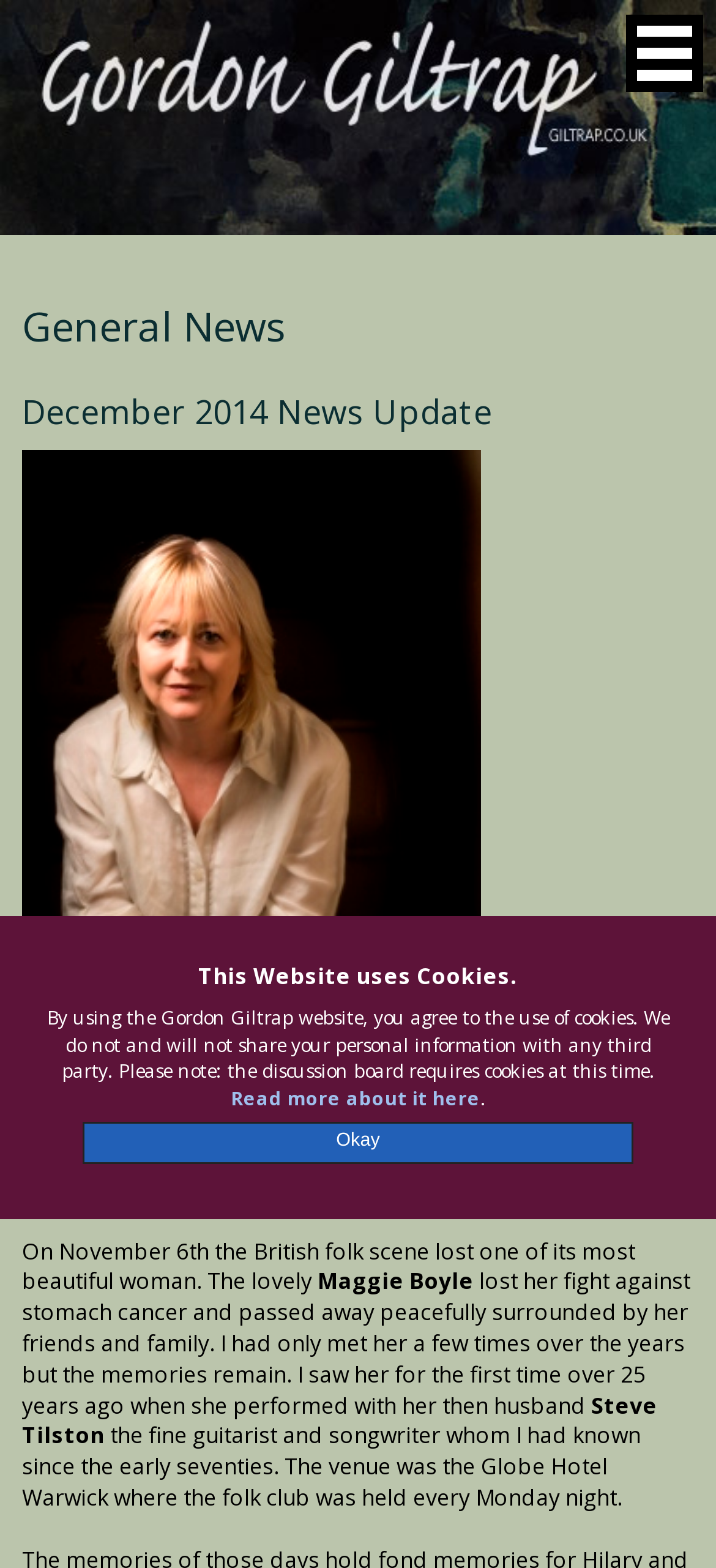Where was the folk club held every Monday night?
Use the information from the image to give a detailed answer to the question.

The text 'The venue was the Globe Hotel Warwick where the folk club was held every Monday night' indicates that the folk club was held at the Globe Hotel Warwick.